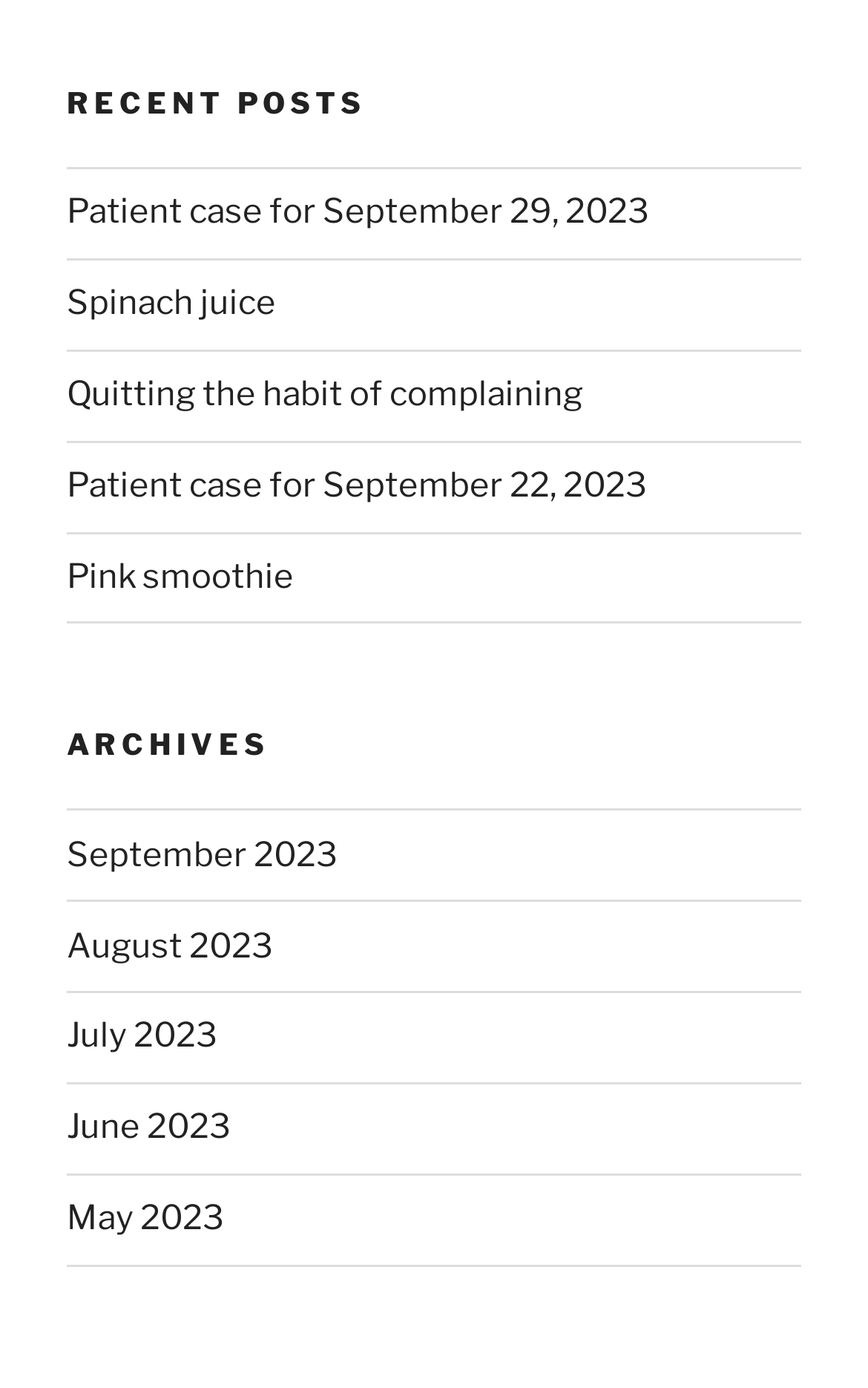What is the position of the 'Archives' heading?
Using the image, provide a concise answer in one word or a short phrase.

Below the 'Recent Posts' section